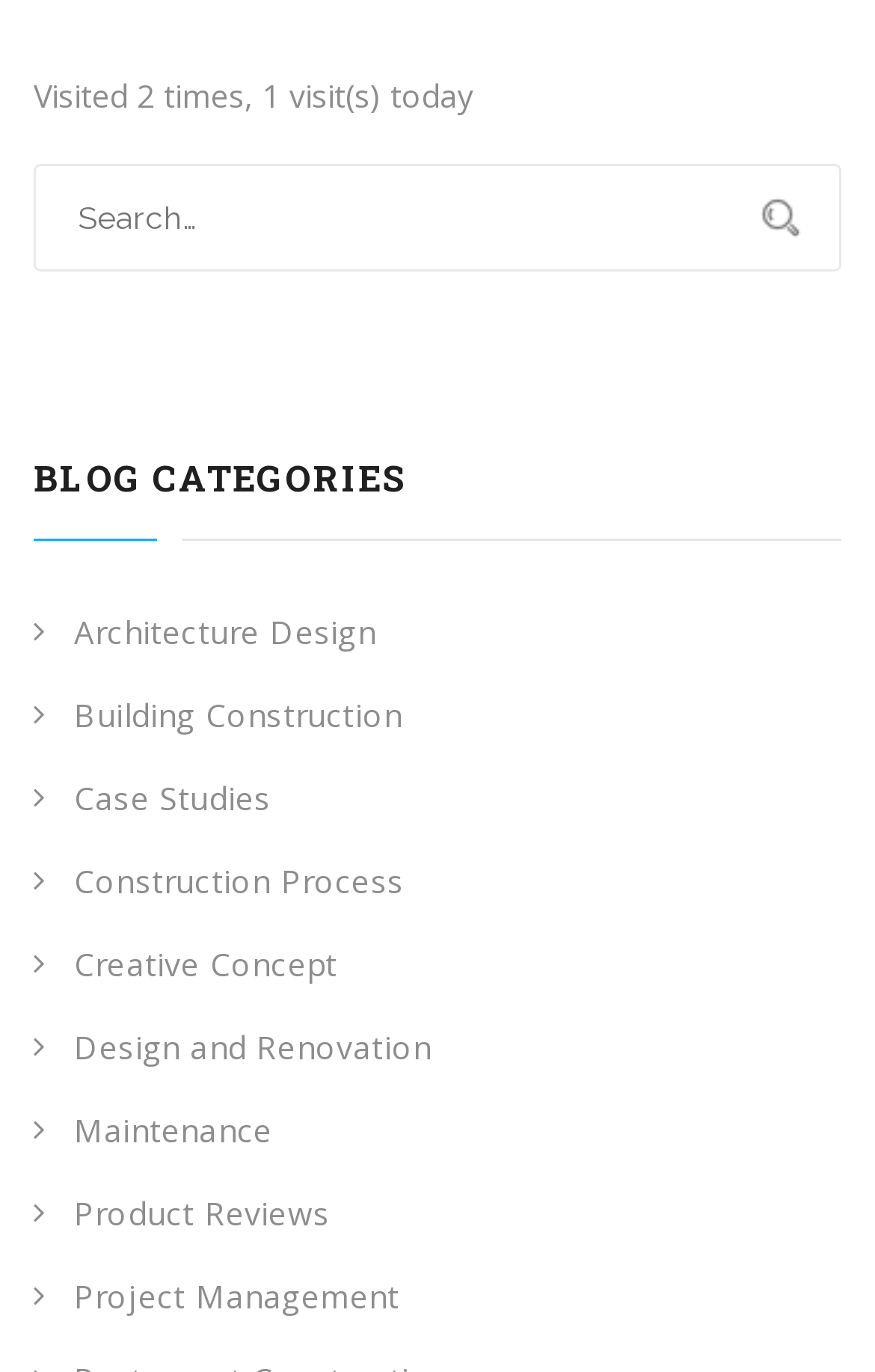Answer the question in one word or a short phrase:
What is the category below 'Building Construction'?

Case Studies